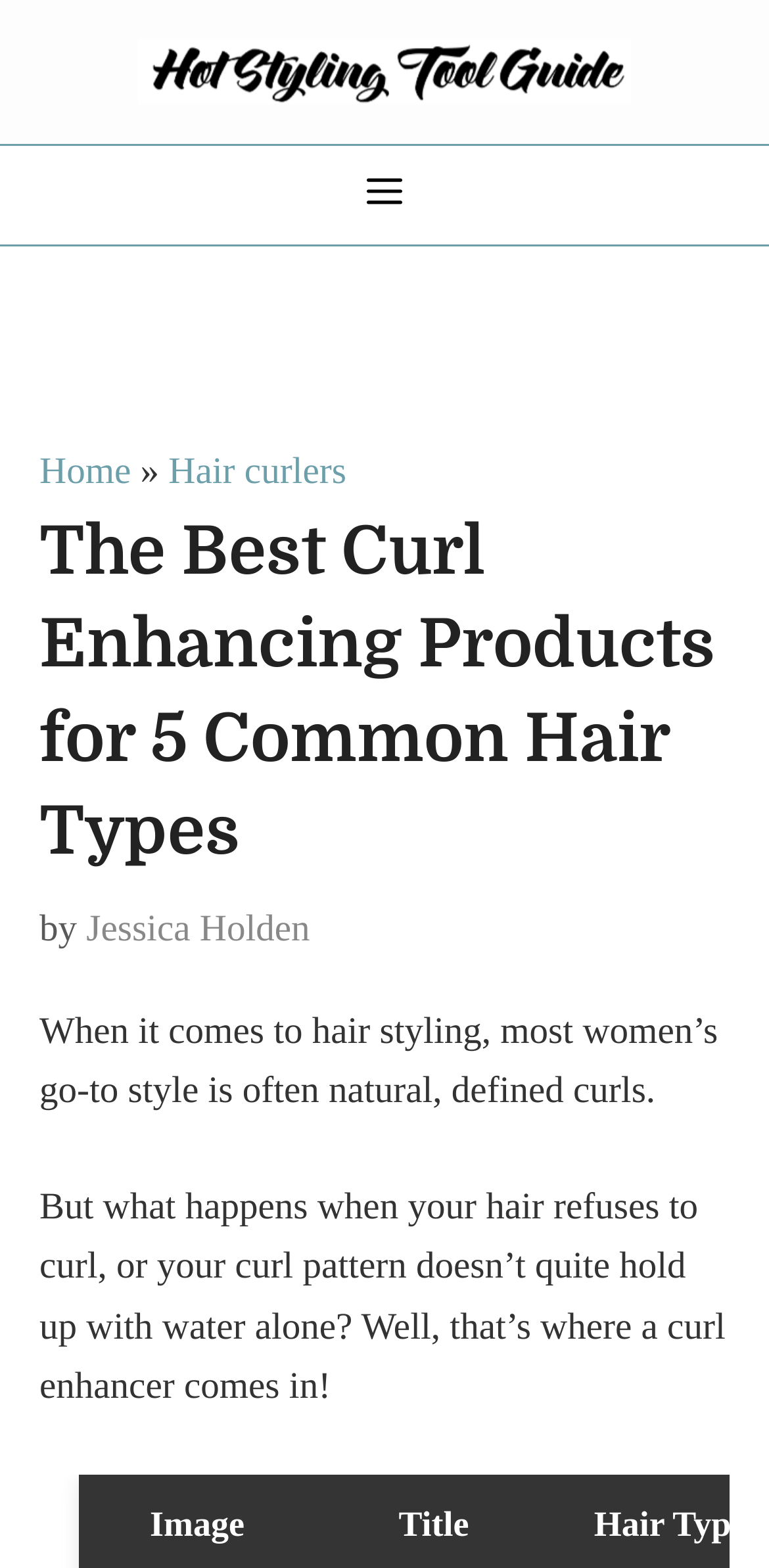Please determine the primary heading and provide its text.

The Best Curl Enhancing Products for 5 Common Hair Types